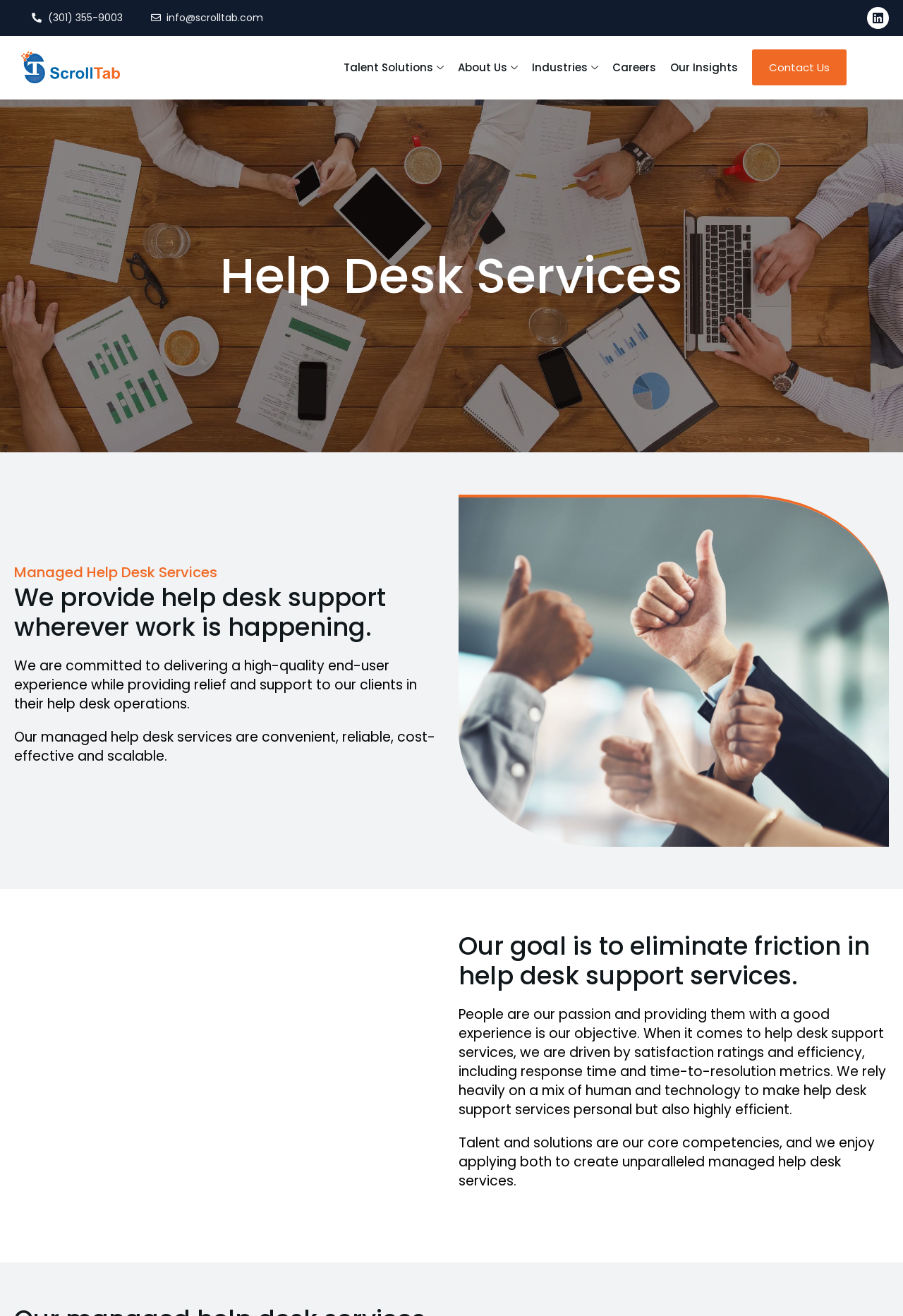Locate the bounding box coordinates of the area to click to fulfill this instruction: "Call the phone number". The bounding box should be presented as four float numbers between 0 and 1, in the order [left, top, right, bottom].

[0.053, 0.008, 0.136, 0.019]